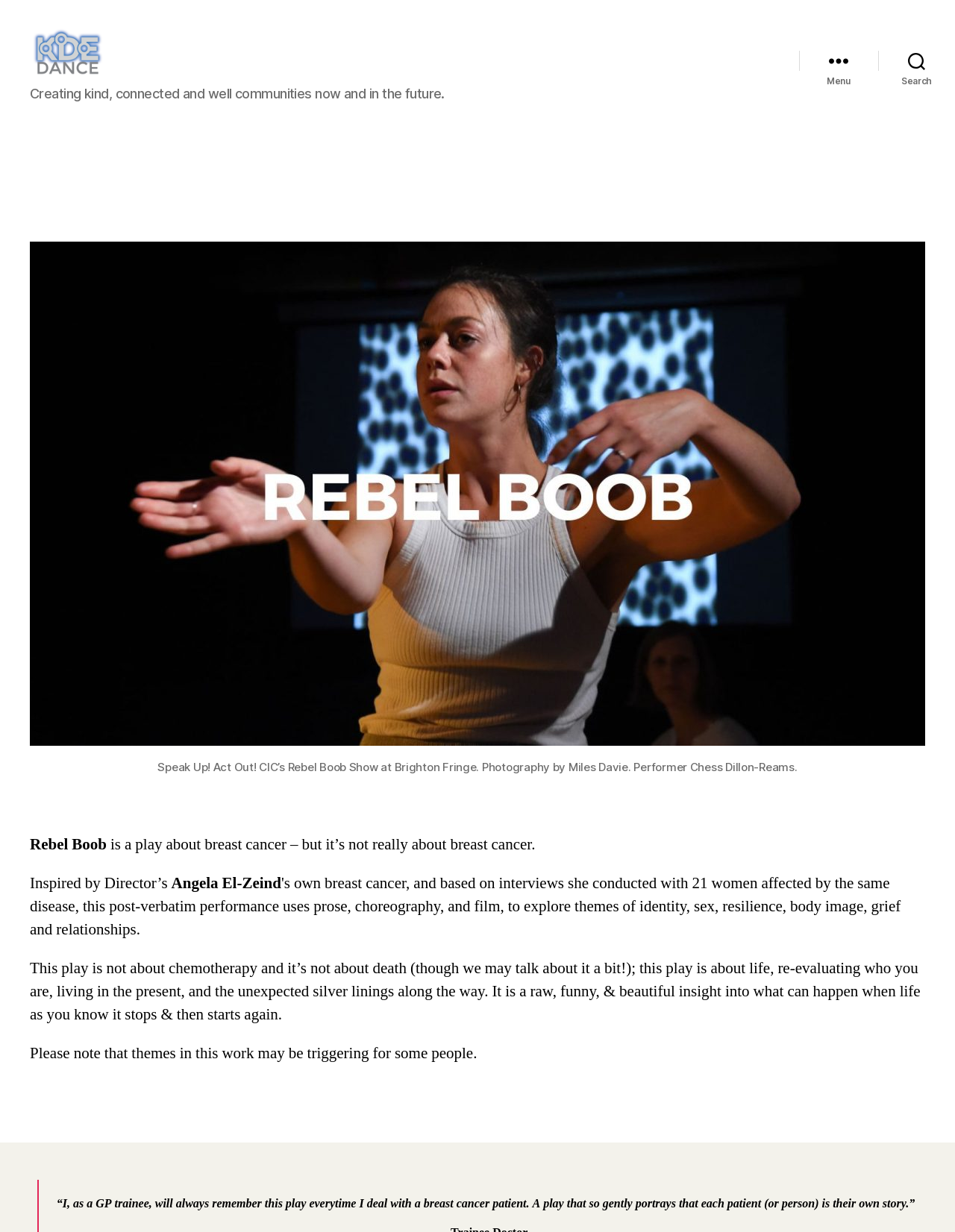Elaborate on the information and visuals displayed on the webpage.

The webpage is about a play called "Rebel Boob" by Katie Dale-Everett Dance. At the top left, there is a link and an image with the company's name. Below this, there is a static text describing the company's mission to create kind, connected, and well communities.

On the top right, there are two buttons, "Menu" and "Search". Below these buttons, there is a header section that takes up most of the page. This section contains a figure with a photograph of a performer, Chess Dillon-Reams, from the play. The photograph is accompanied by a caption that describes the image.

Below the figure, there are several blocks of text that describe the play. The first block of text explains that the play is about breast cancer, but not really about breast cancer. The next block of text describes the inspiration behind the play, which is based on the director's own experience with breast cancer.

The following block of text provides a detailed description of the play, stating that it's not about chemotherapy or death, but about life, re-evaluating oneself, and finding silver linings. This text is followed by a warning that the themes in the play may be triggering for some people.

Finally, there is a quote from a GP trainee who was deeply impacted by the play and will remember it when dealing with breast cancer patients.